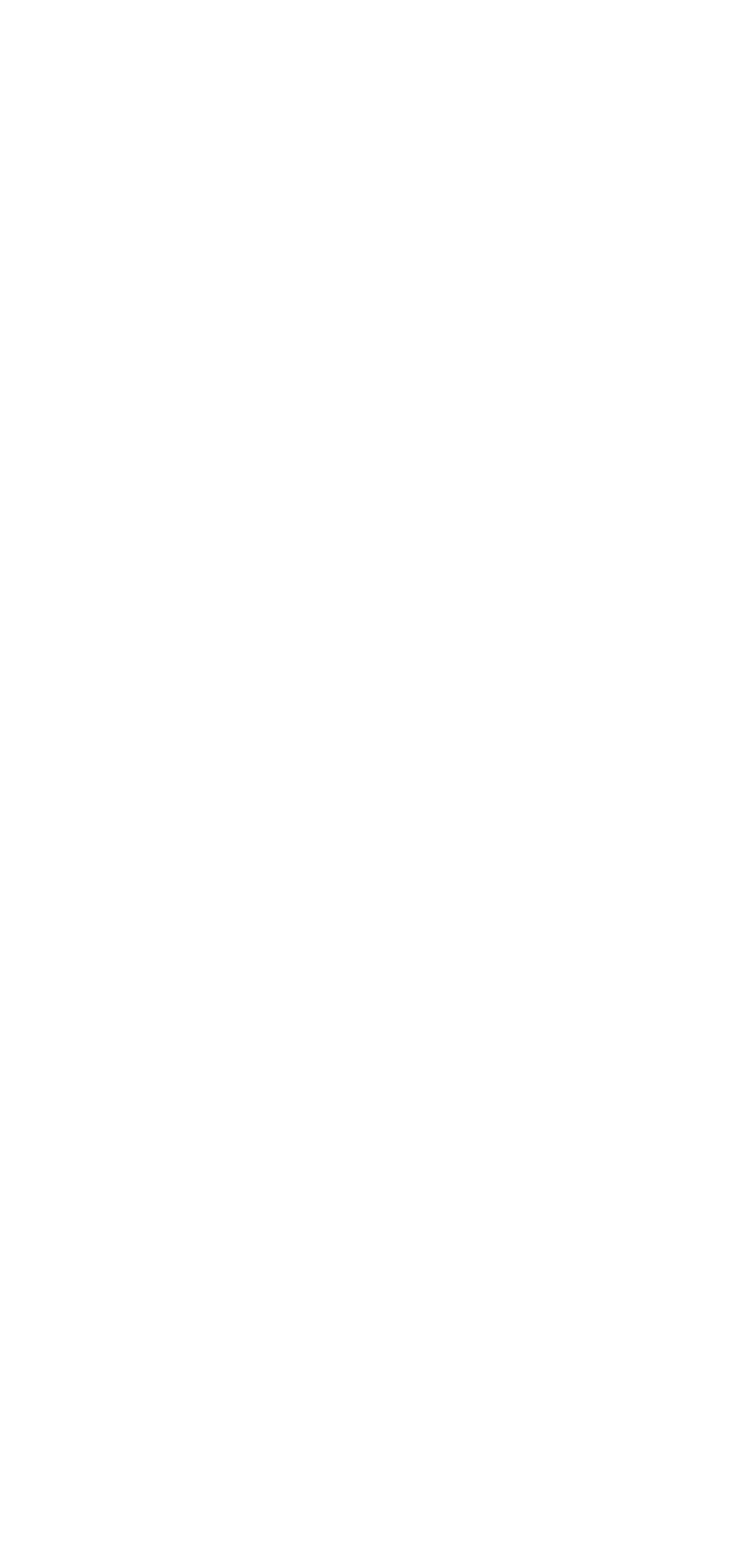Please provide the bounding box coordinates for the UI element as described: "Details". The coordinates must be four floats between 0 and 1, represented as [left, top, right, bottom].

[0.1, 0.662, 0.485, 0.726]